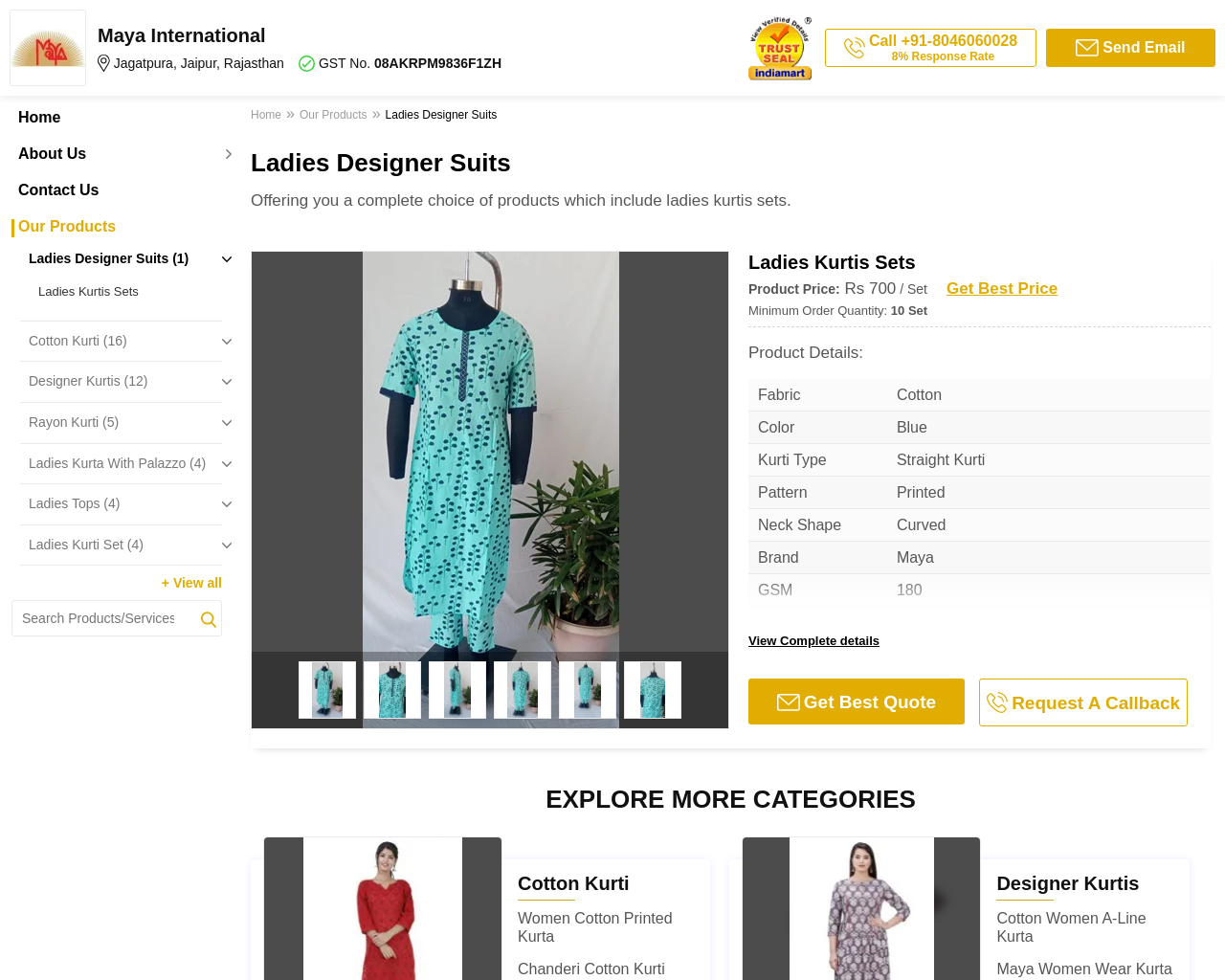Determine the bounding box coordinates of the region that needs to be clicked to achieve the task: "Send an email".

[0.9, 0.04, 0.968, 0.057]